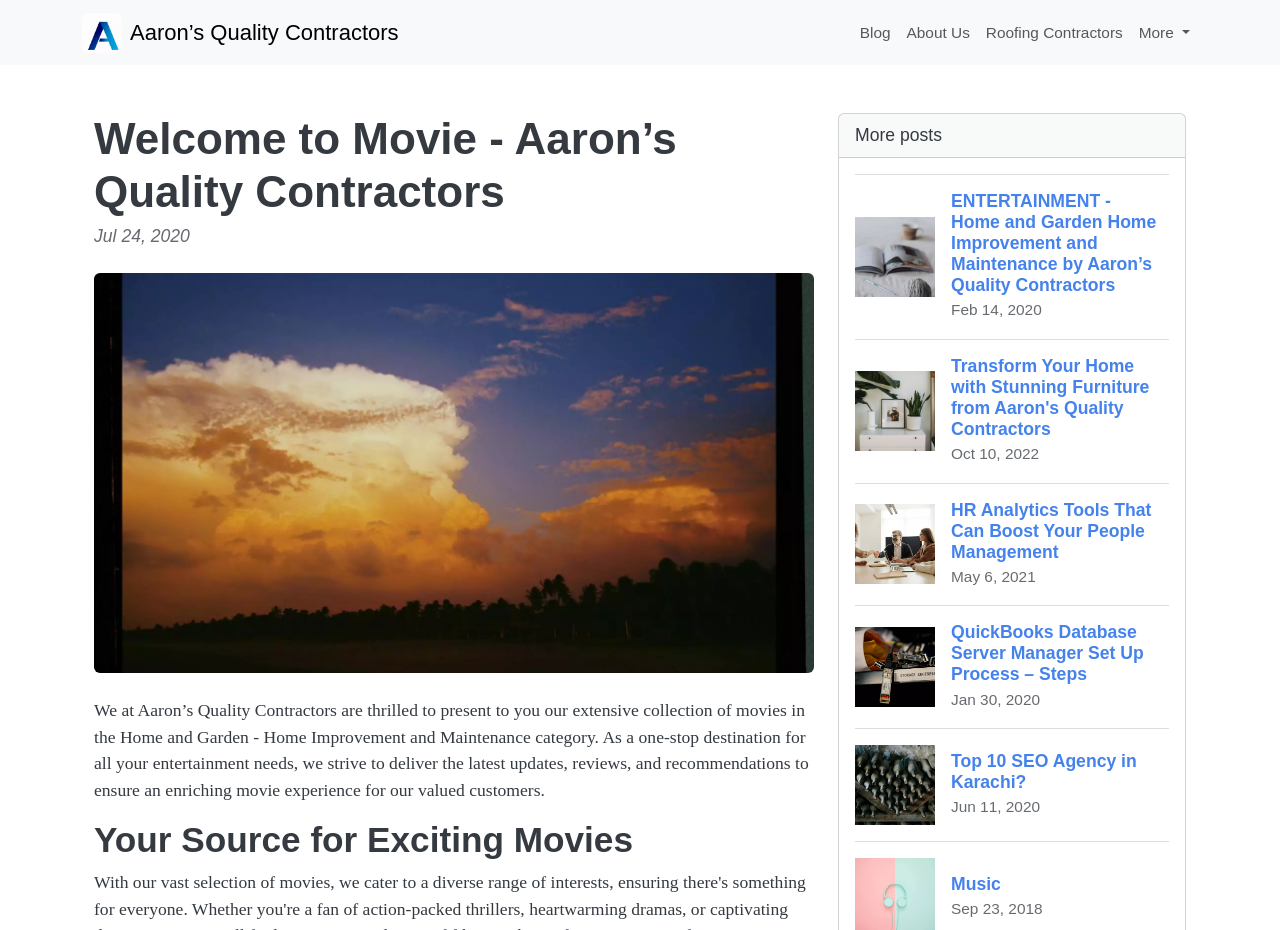Identify the bounding box coordinates necessary to click and complete the given instruction: "Click the 'ENTERTAINMENT - Home and Garden Home Improvement and Maintenance by Aaron’s Quality Contractors Feb 14, 2020' link".

[0.668, 0.187, 0.913, 0.364]